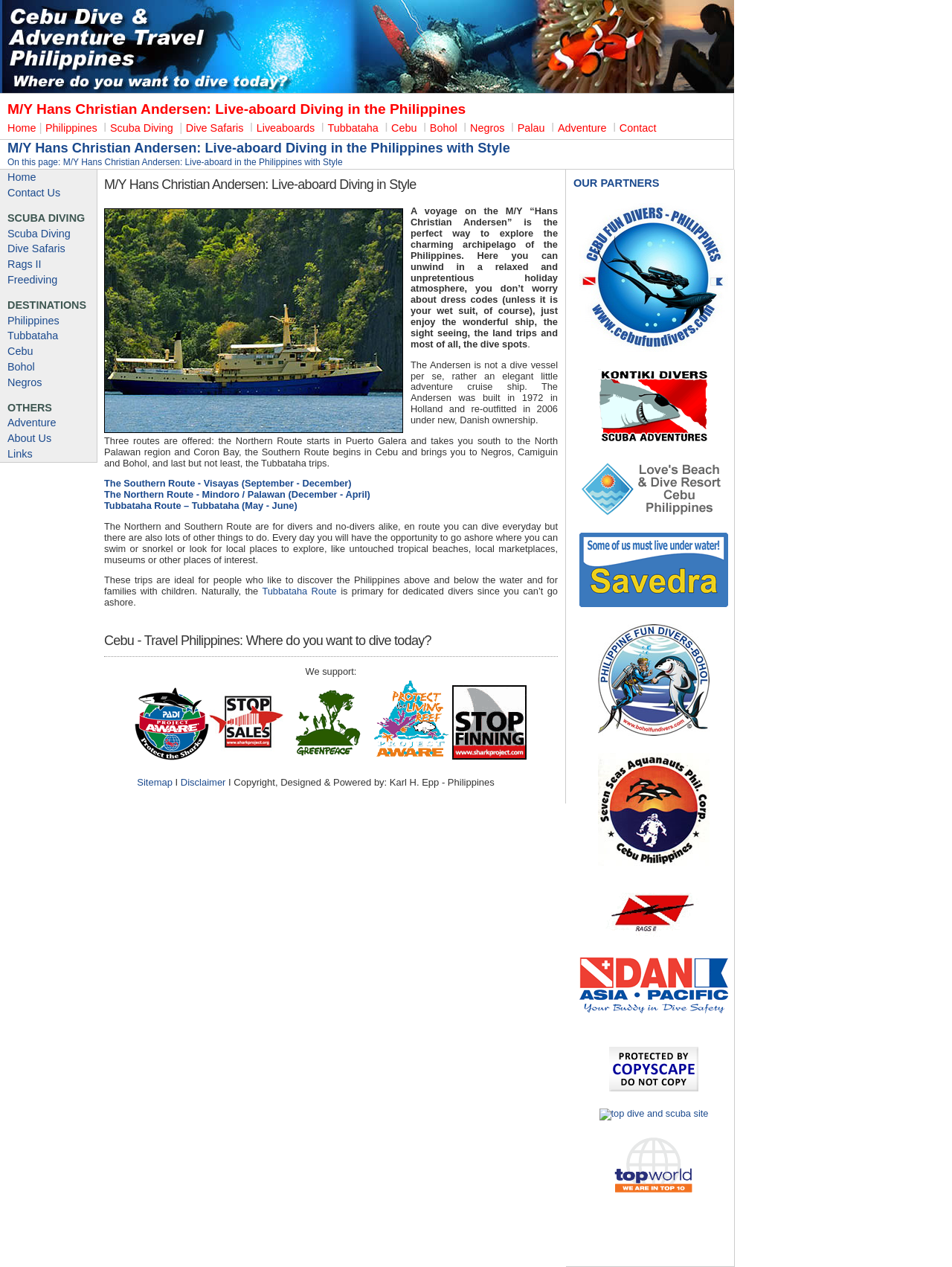Specify the bounding box coordinates of the area to click in order to execute this command: 'Learn about Tubbataha'. The coordinates should consist of four float numbers ranging from 0 to 1, and should be formatted as [left, top, right, bottom].

[0.344, 0.094, 0.401, 0.106]